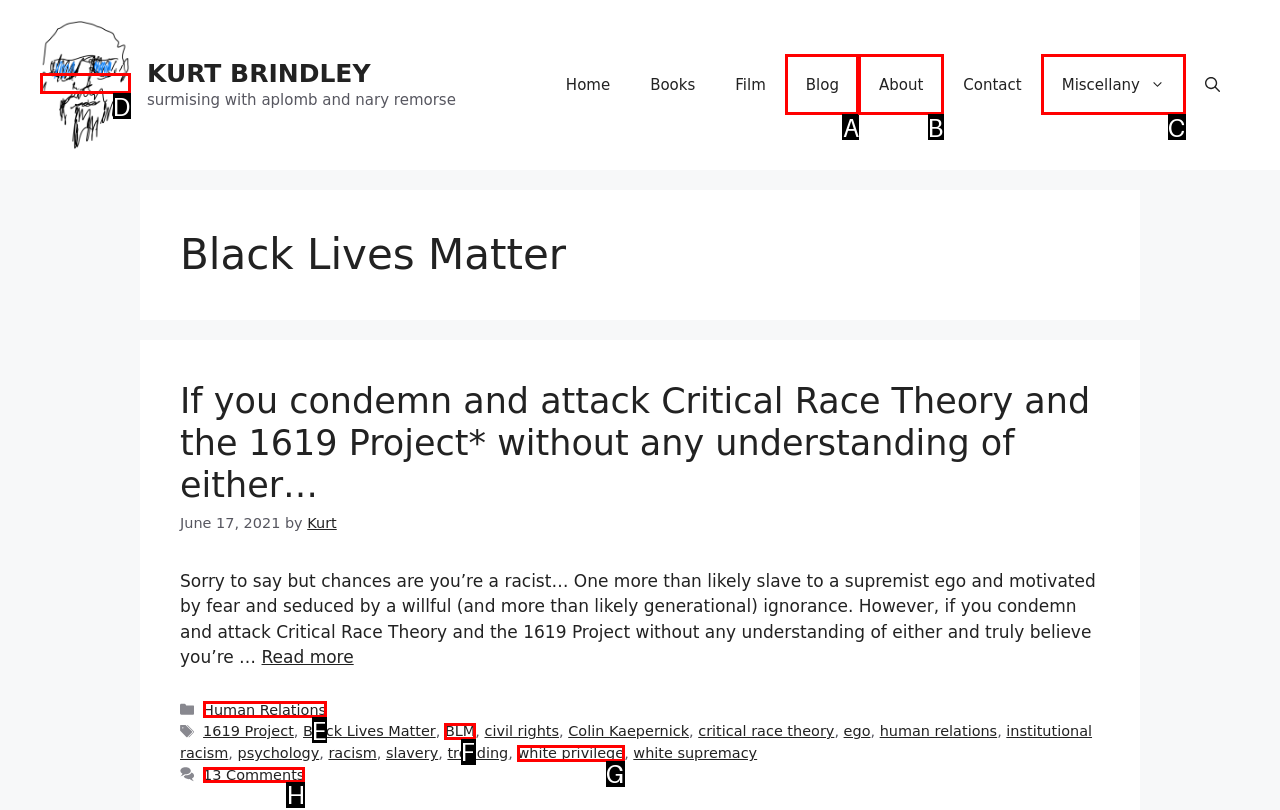Given the instruction: Leave a comment, which HTML element should you click on?
Answer with the letter that corresponds to the correct option from the choices available.

H